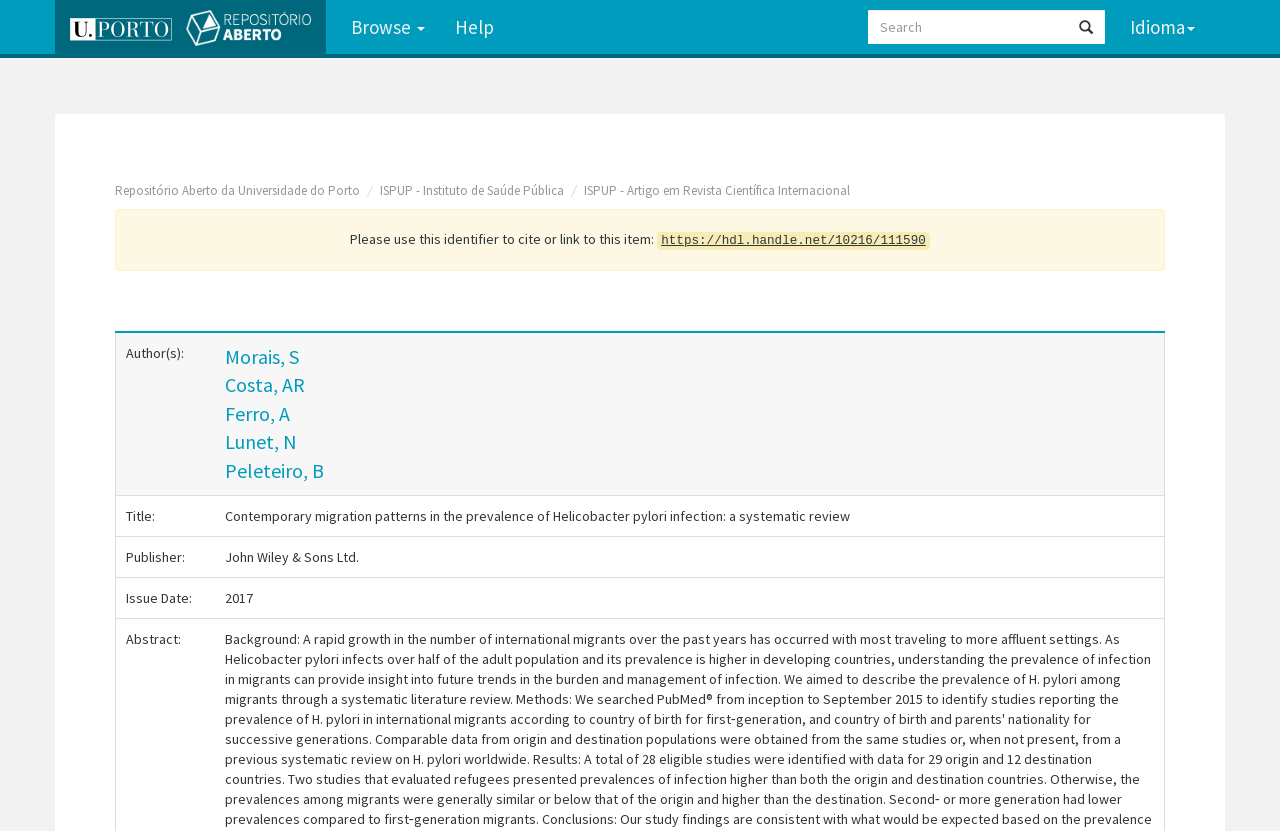What is the logo on the top left corner?
Using the visual information, reply with a single word or short phrase.

UP logo